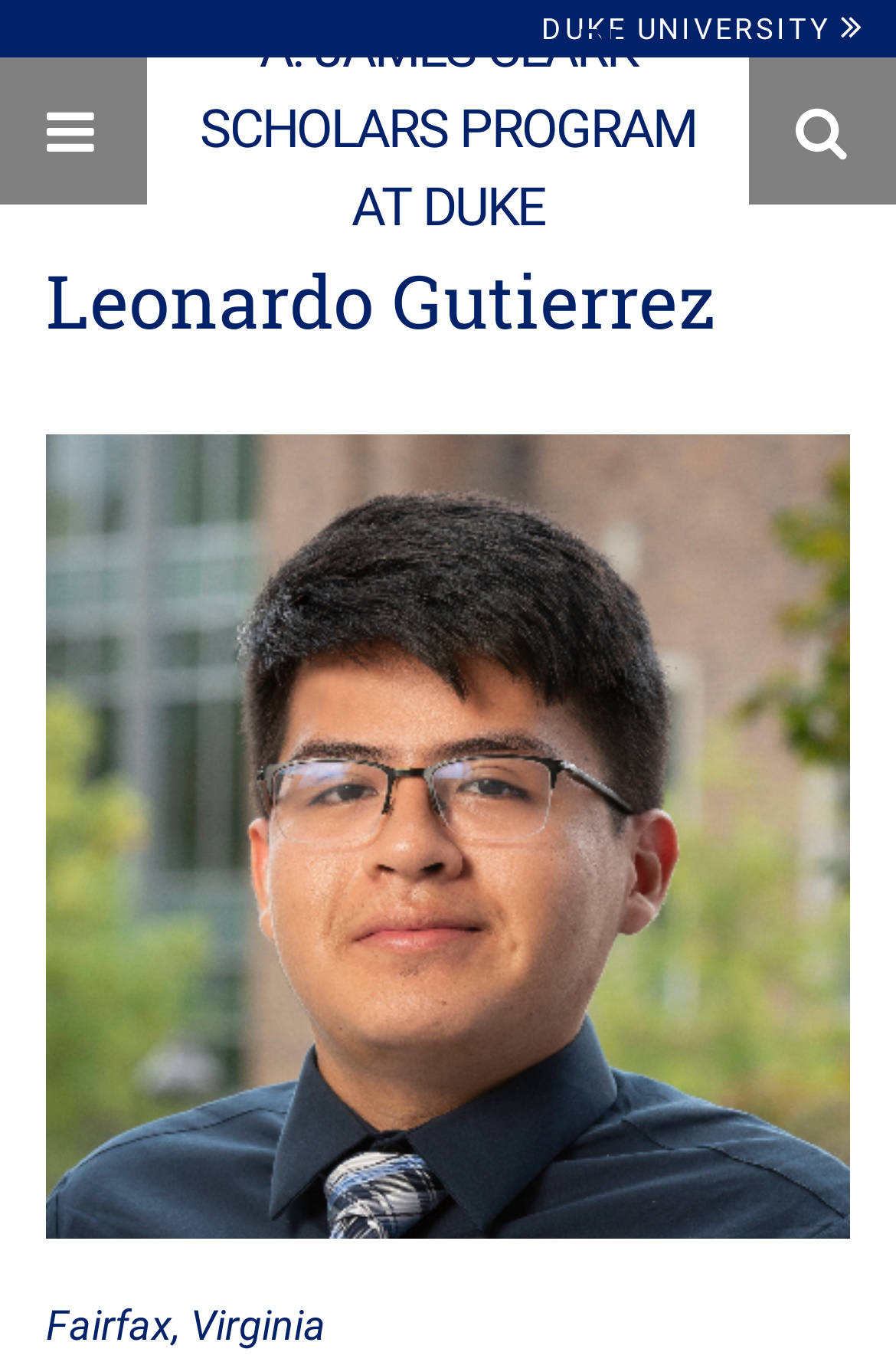Where is Leonardo Gutierrez from?
Answer the question with as much detail as possible.

I found a static text element at the bottom of the page that mentions 'Fairfax, Virginia', which suggests that this is the location associated with Leonardo Gutierrez.